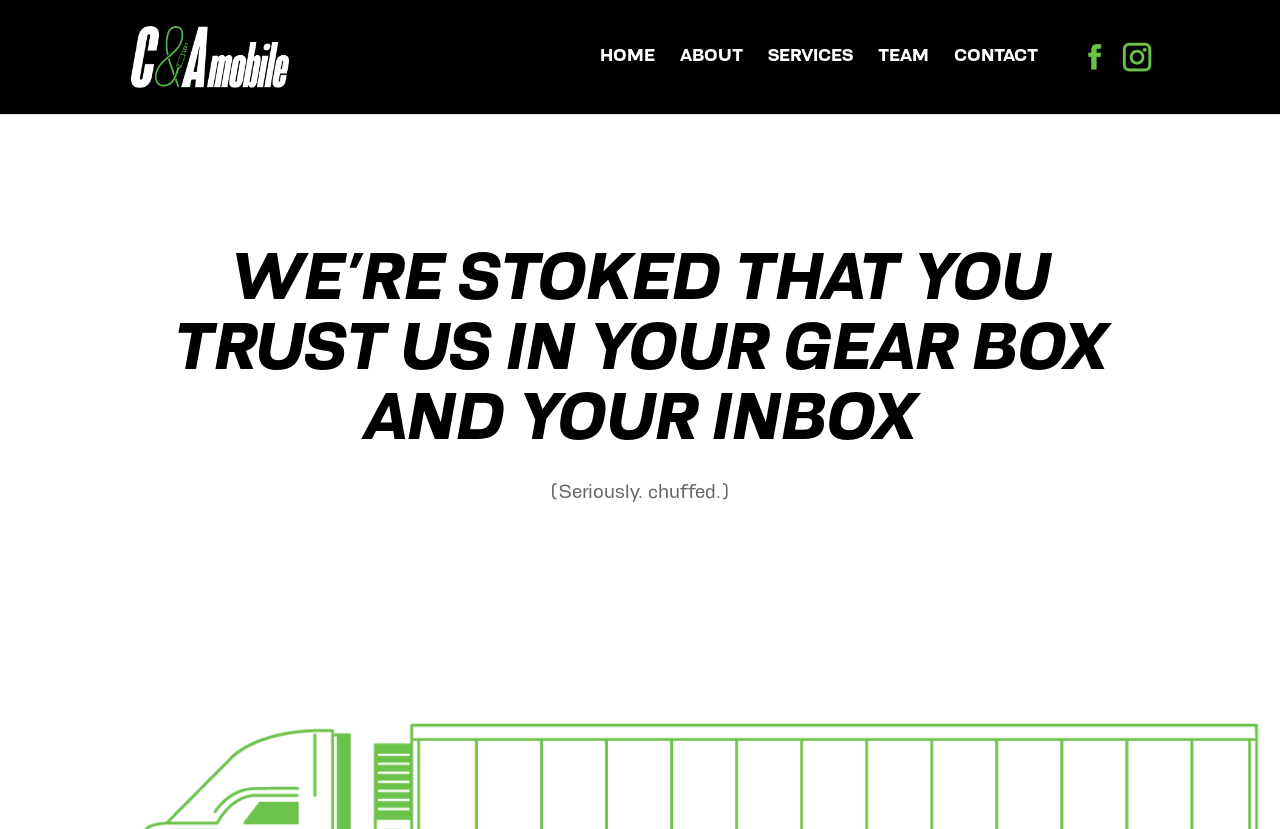Find the bounding box of the element with the following description: "TEAM". The coordinates must be four float numbers between 0 and 1, formatted as [left, top, right, bottom].

[0.686, 0.058, 0.726, 0.123]